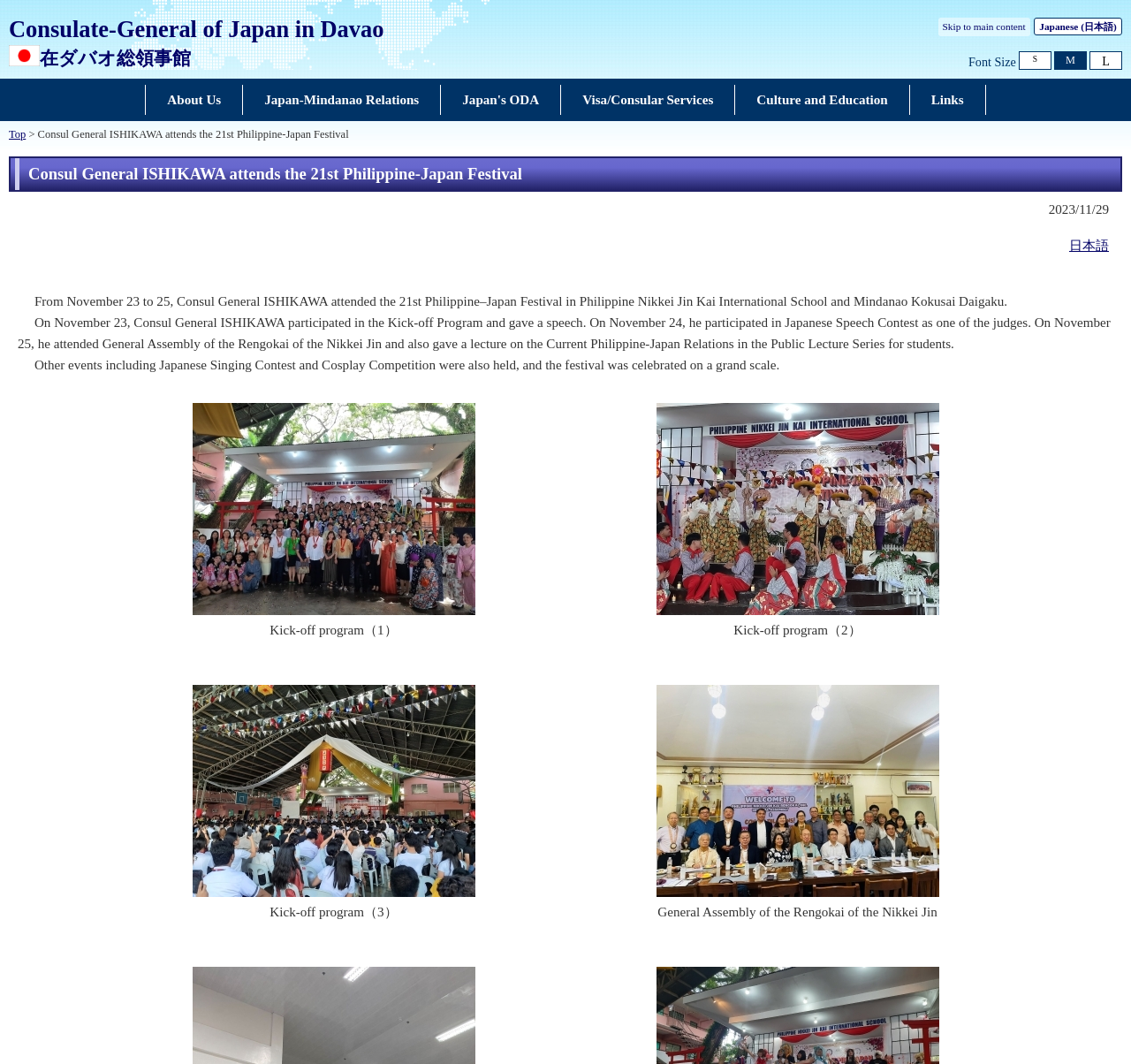Please specify the bounding box coordinates for the clickable region that will help you carry out the instruction: "Click the link to switch to Japanese".

[0.914, 0.017, 0.992, 0.033]